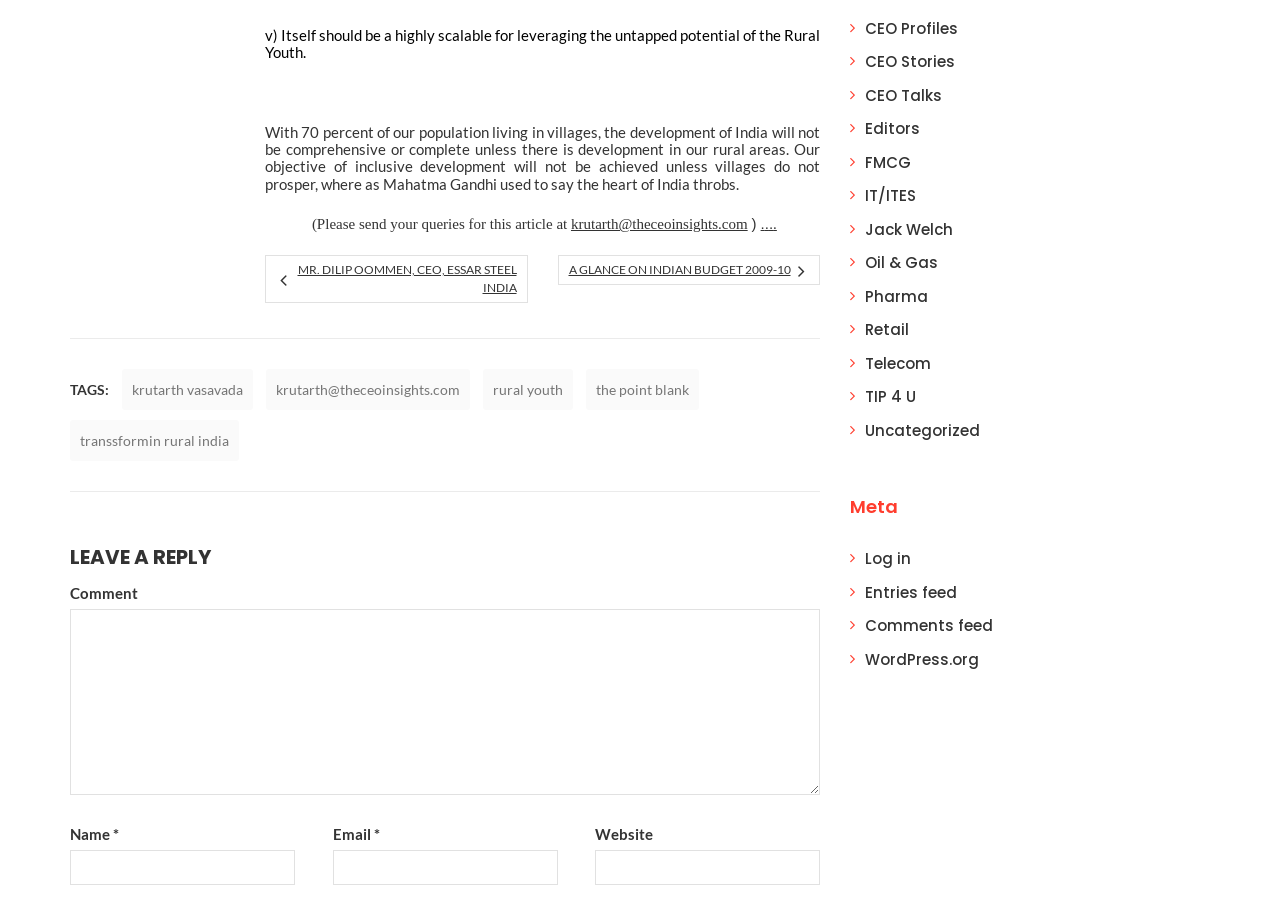Please answer the following question using a single word or phrase: 
Who is the CEO of Essar Steel India?

MR. DILIP OOMMEN